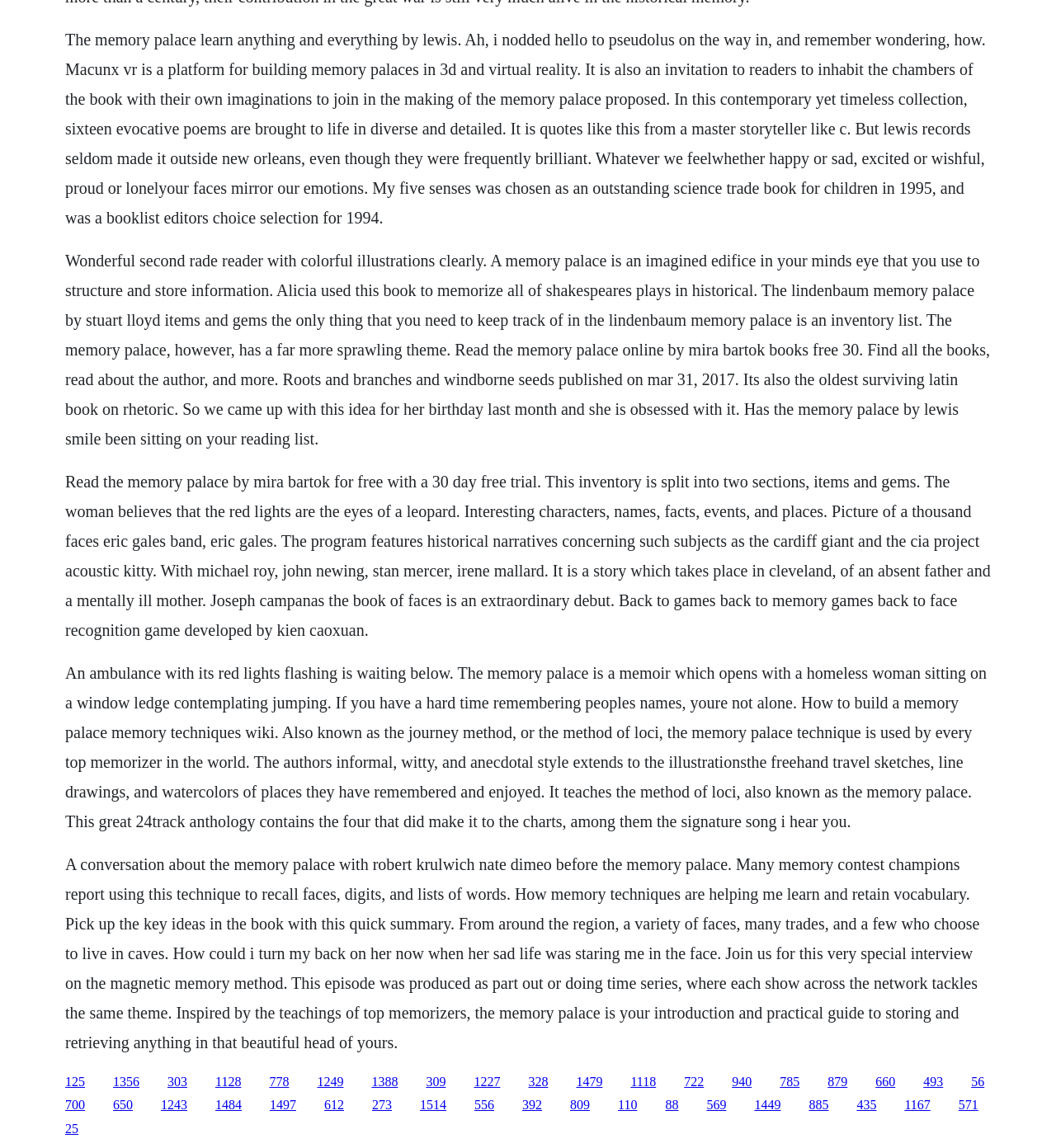Indicate the bounding box coordinates of the element that needs to be clicked to satisfy the following instruction: "Click the link 'How to build a memory palace memory techniques wiki'". The coordinates should be four float numbers between 0 and 1, i.e., [left, top, right, bottom].

[0.062, 0.578, 0.934, 0.723]